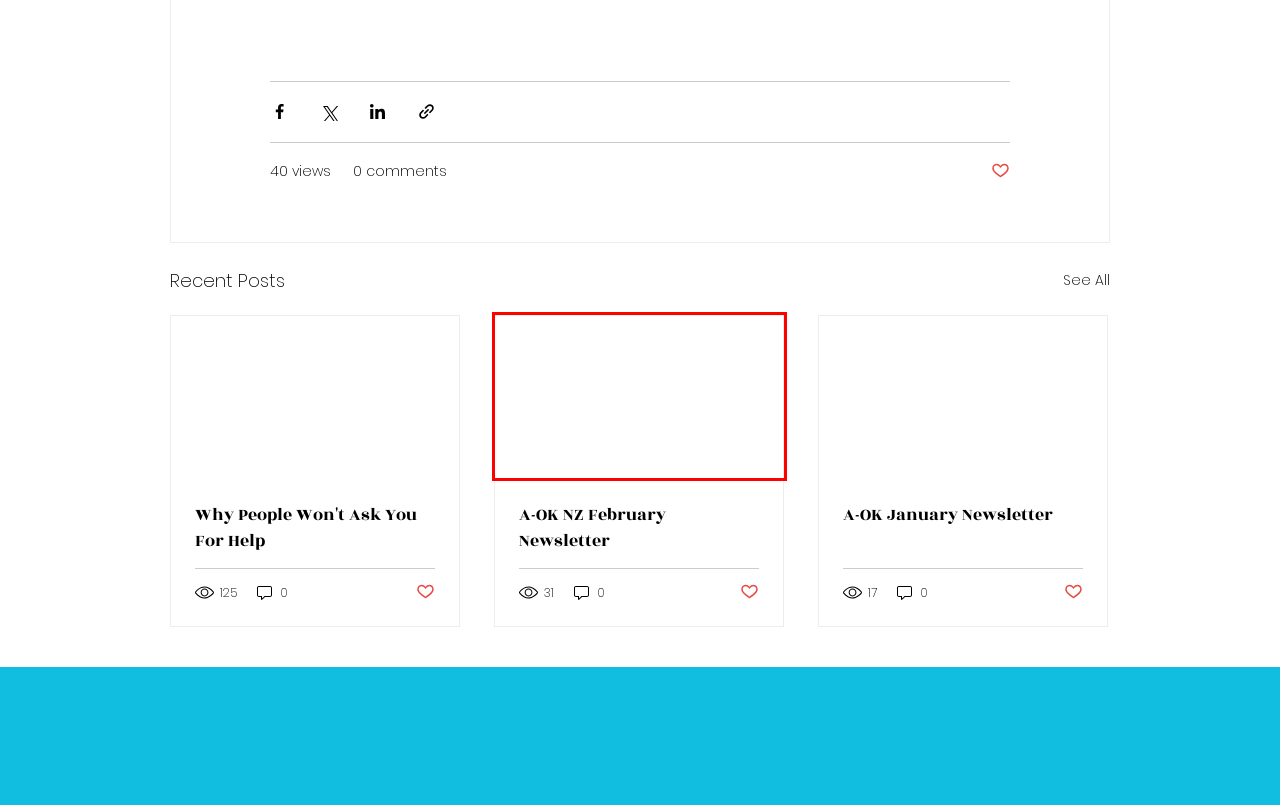Given a webpage screenshot with a red bounding box around a UI element, choose the webpage description that best matches the new webpage after clicking the element within the bounding box. Here are the candidates:
A. A-OK NZ February Newsletter
B. A-OK January Newsletter
C. Suicide Prevention | A-oknz | Auckland
D. Why People Won't Ask You For Help
E. Getting Started
F. A-OK.NZ | Blog/News
G. About us | A-OK Regions
H. helping people

A